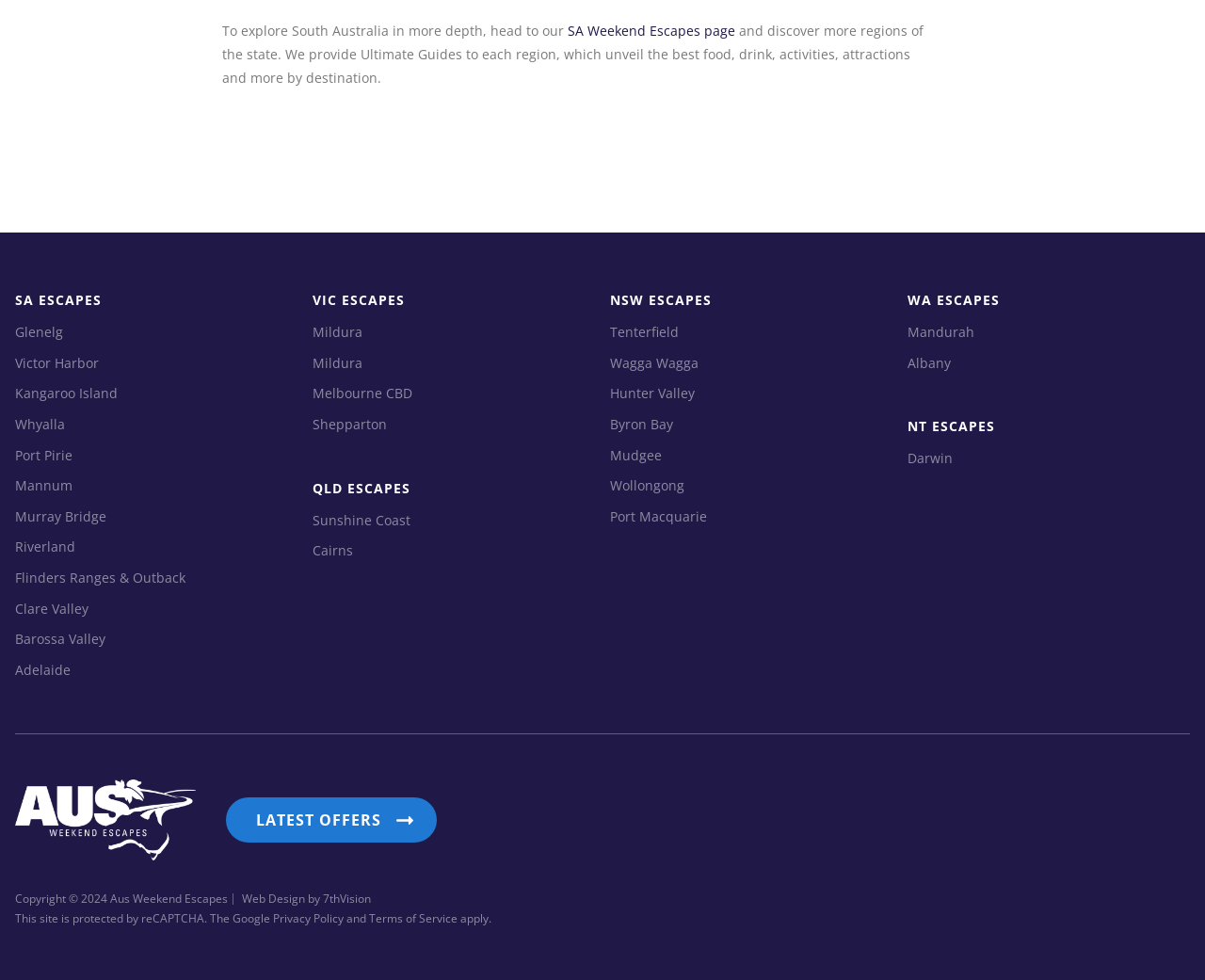Find the bounding box coordinates of the area that needs to be clicked in order to achieve the following instruction: "Visit Glenelg". The coordinates should be specified as four float numbers between 0 and 1, i.e., [left, top, right, bottom].

[0.012, 0.329, 0.052, 0.358]